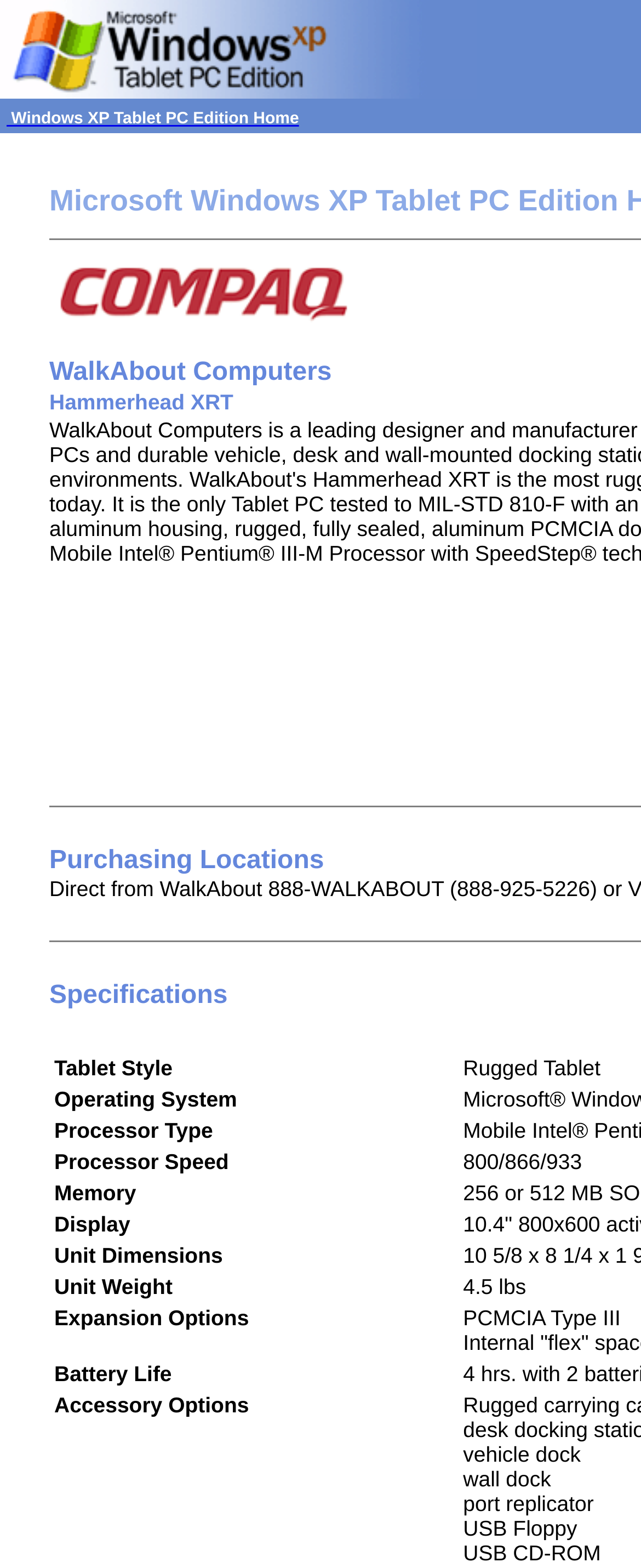Respond to the following question using a concise word or phrase: 
What is the battery life of the Tablet PC Edition?

Battery Life